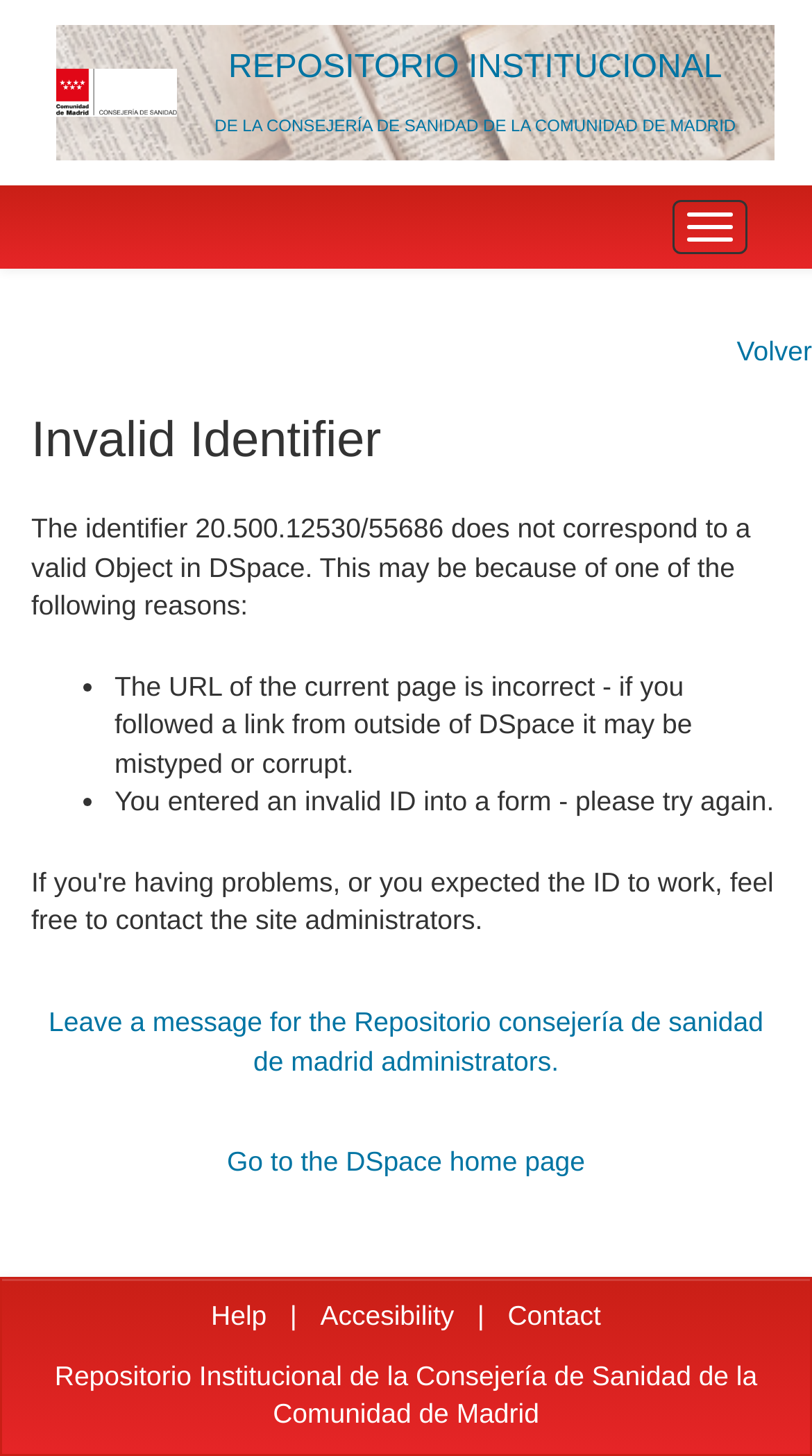What is the error message displayed on the page?
Utilize the information in the image to give a detailed answer to the question.

The error message 'Invalid Identifier' is displayed in a heading element which is a child of the 'main' element. This heading element has a bounding box with y1 coordinate 0.284 and y2 coordinate 0.322, indicating its vertical position on the page.